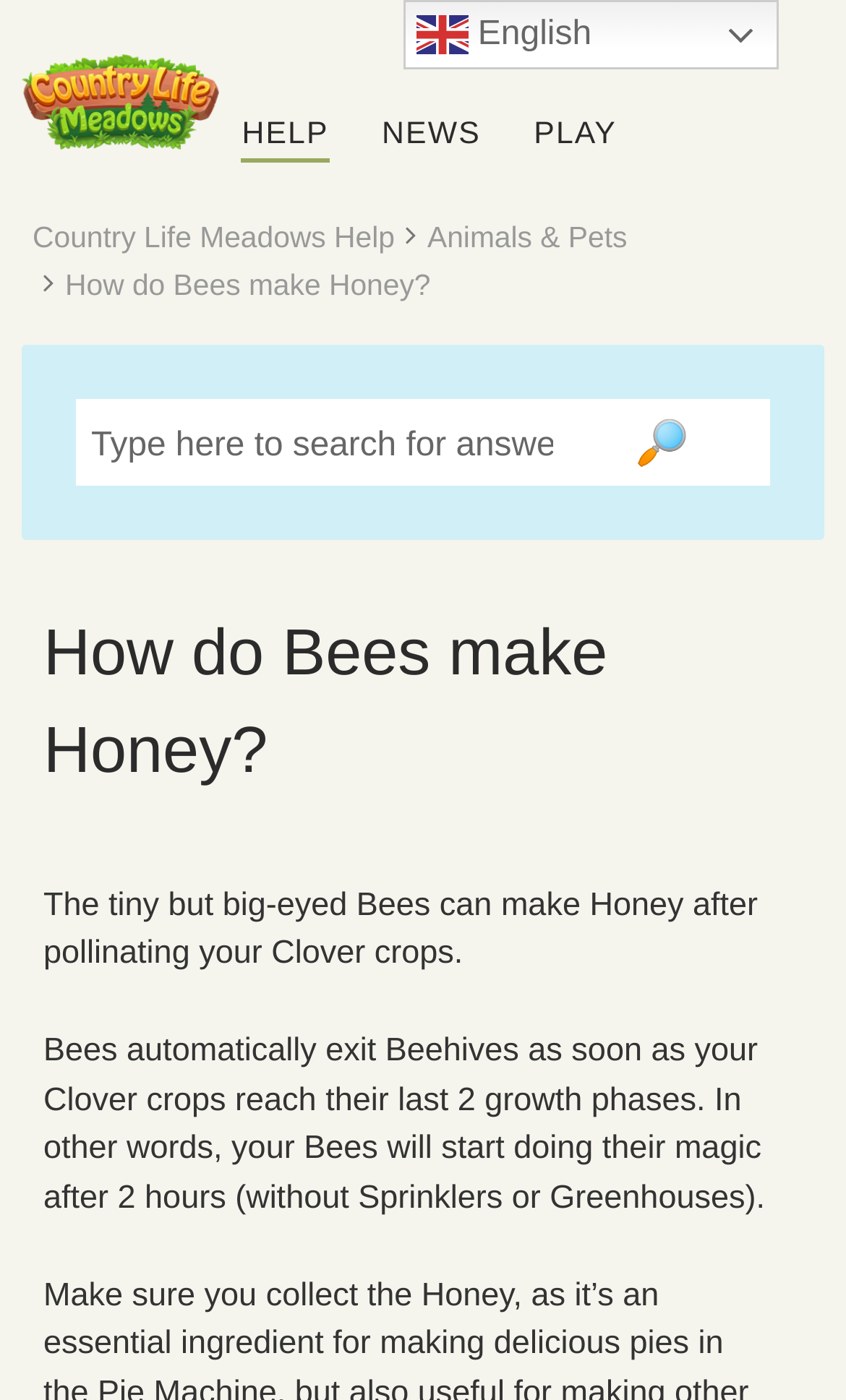Locate the bounding box of the UI element described by: "value="🔎"" in the given webpage screenshot.

[0.654, 0.285, 0.91, 0.347]